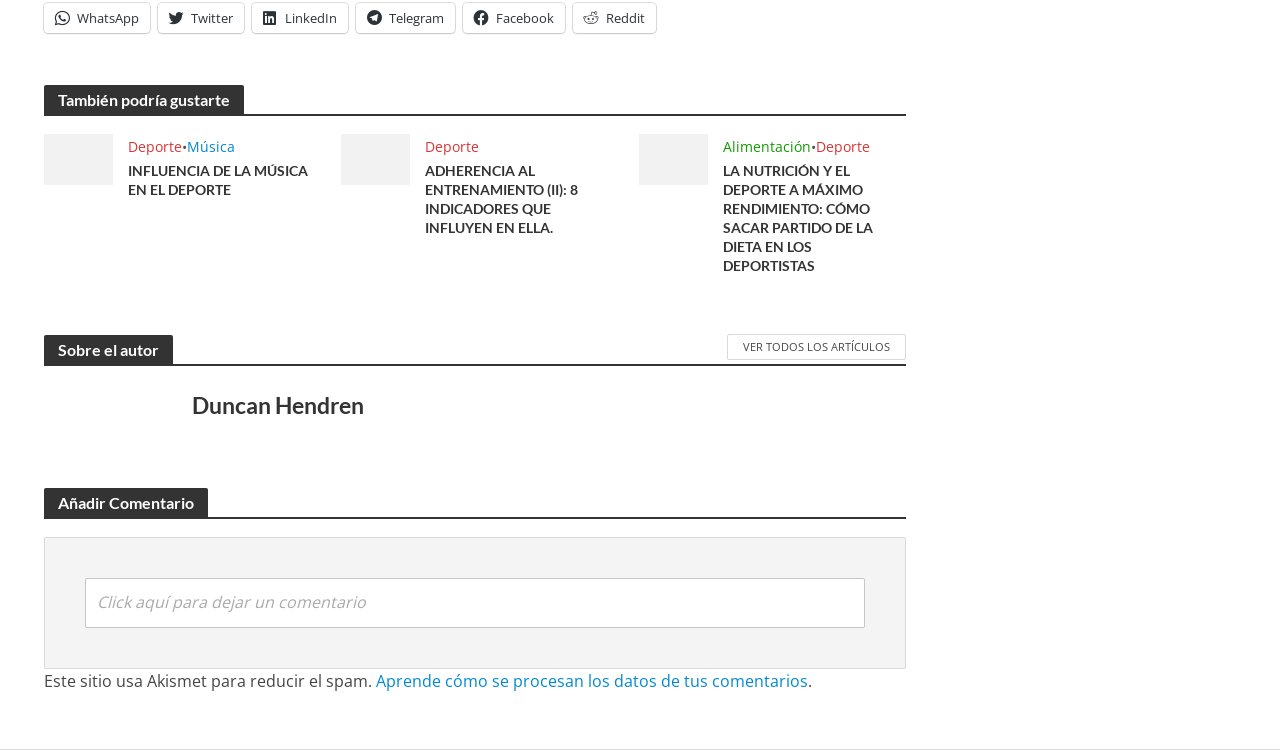What is the name of the system used to reduce spam?
Examine the webpage screenshot and provide an in-depth answer to the question.

The webpage has a static text at the bottom mentioning that the site uses Akismet to reduce spam, indicating that Akismet is the system used to prevent or minimize spam comments or content on the webpage.